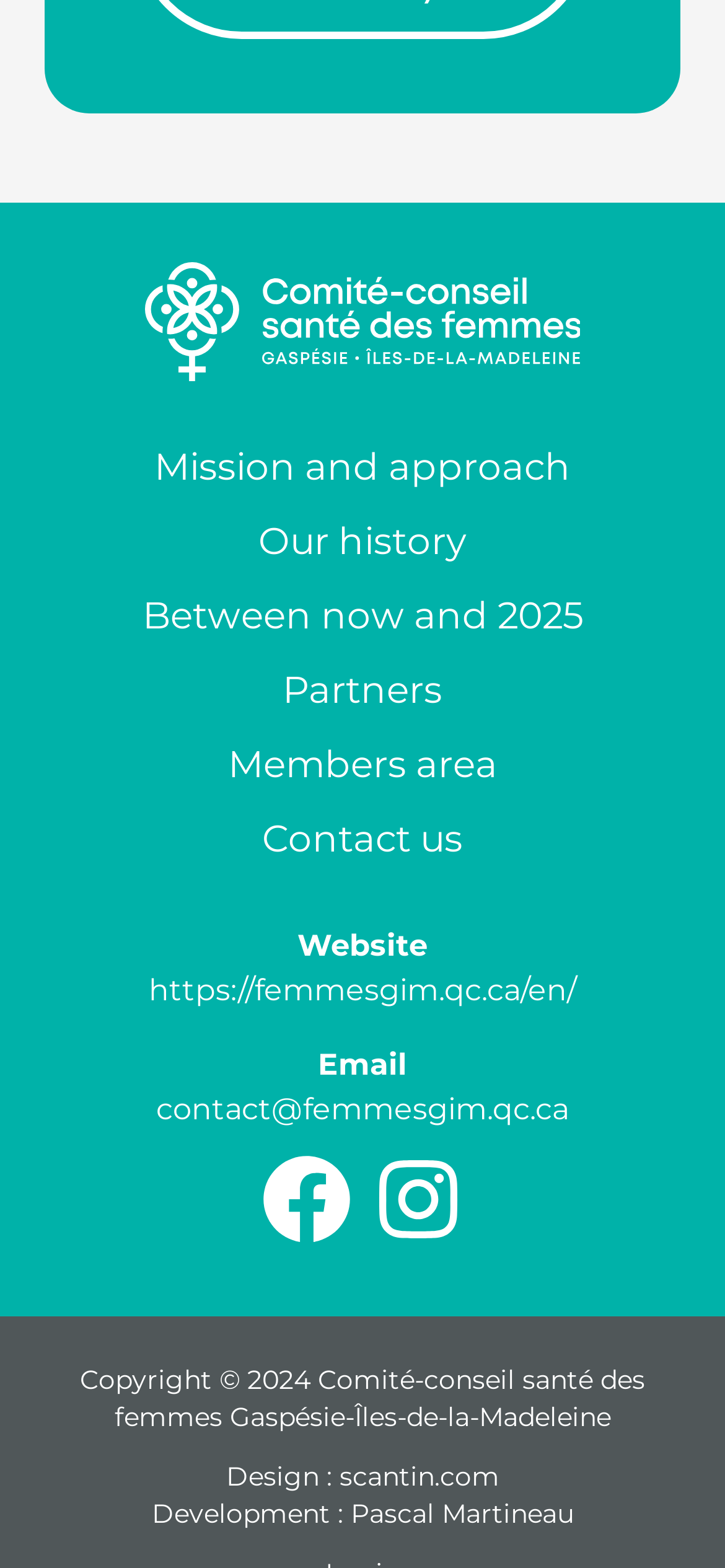Consider the image and give a detailed and elaborate answer to the question: 
Who designed the website?

I found the design credit in the footer section, which says 'Design : scantin.com'.